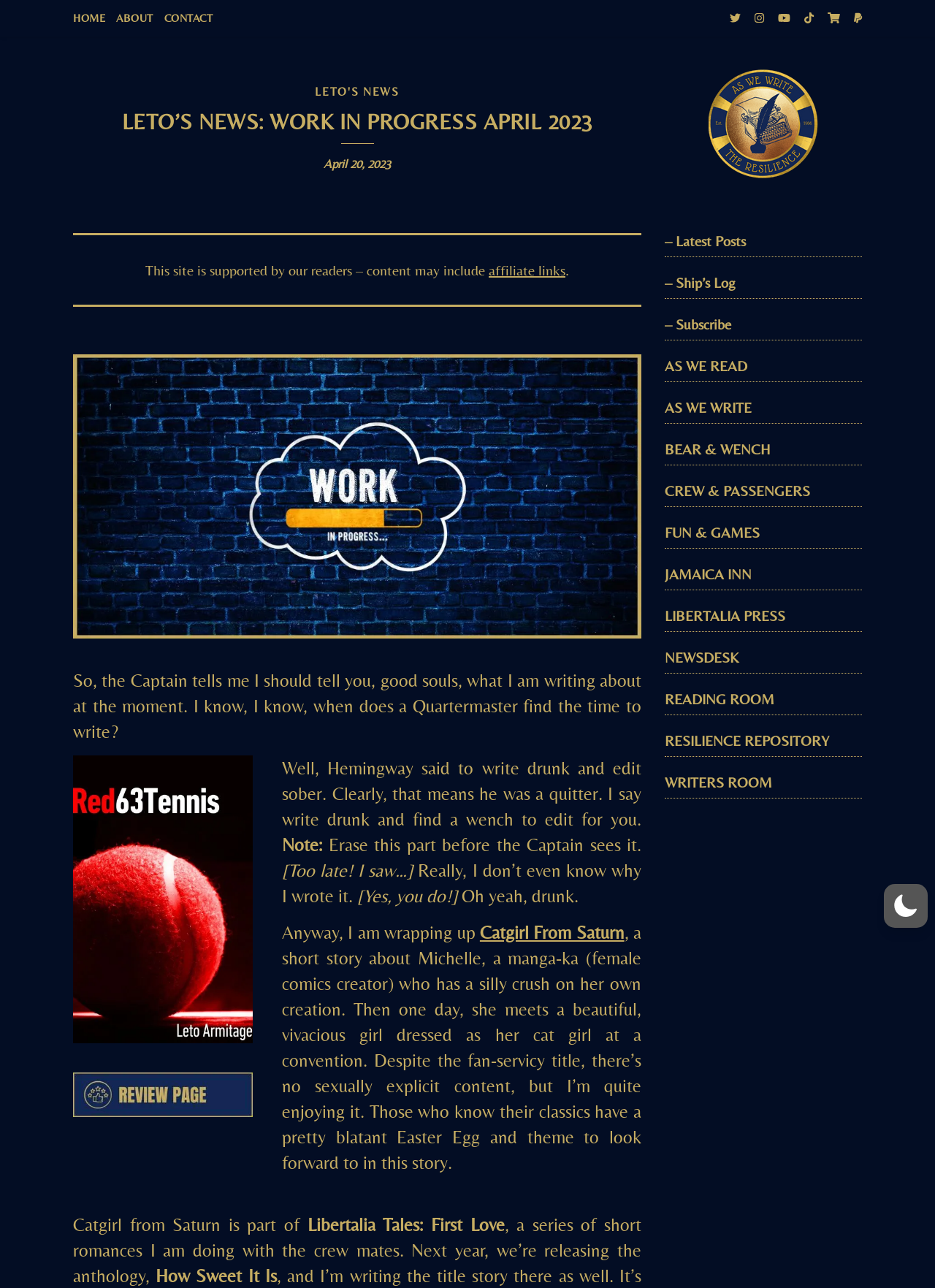Identify the bounding box coordinates of the element to click to follow this instruction: 'View the image of WIP a dark blue brick wall'. Ensure the coordinates are four float values between 0 and 1, provided as [left, top, right, bottom].

[0.078, 0.275, 0.686, 0.496]